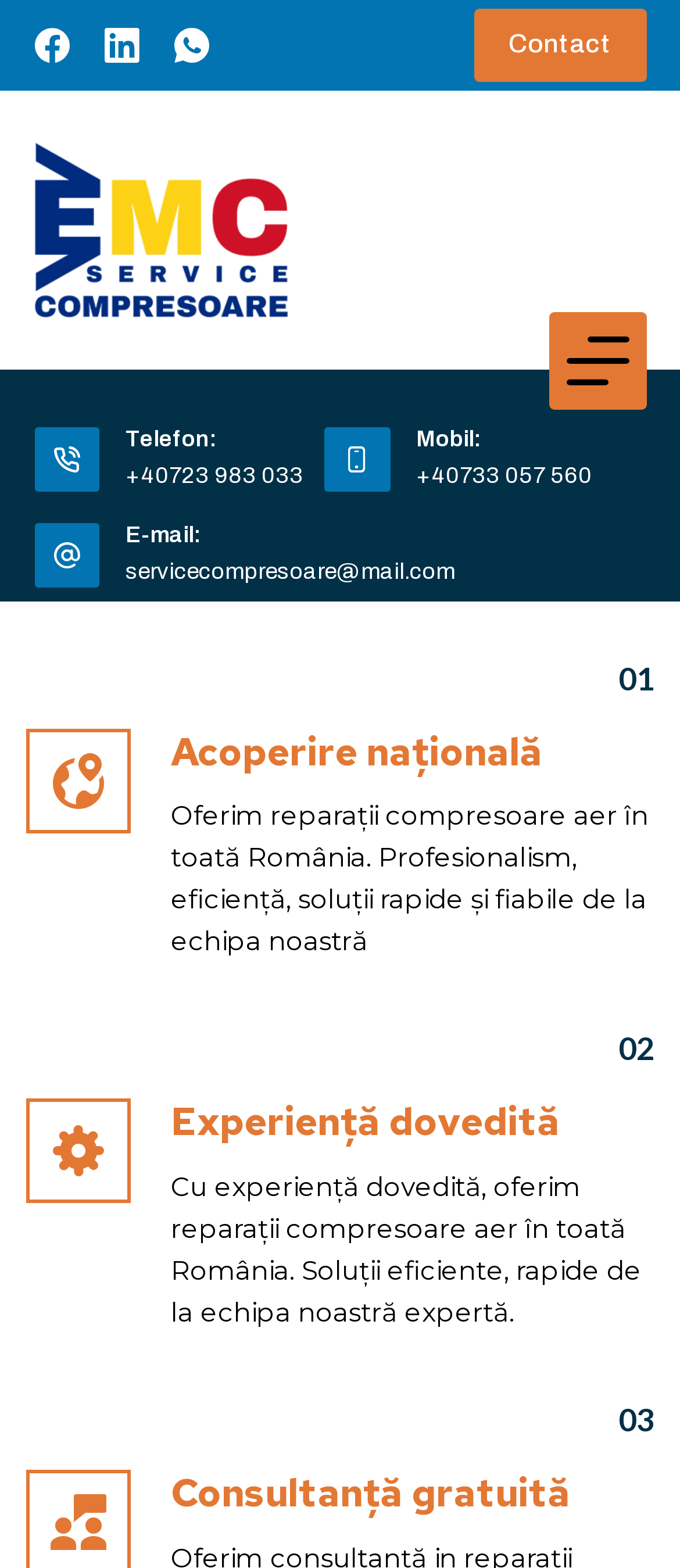What is the company name?
Answer the question using a single word or phrase, according to the image.

EMC Service Compresoare